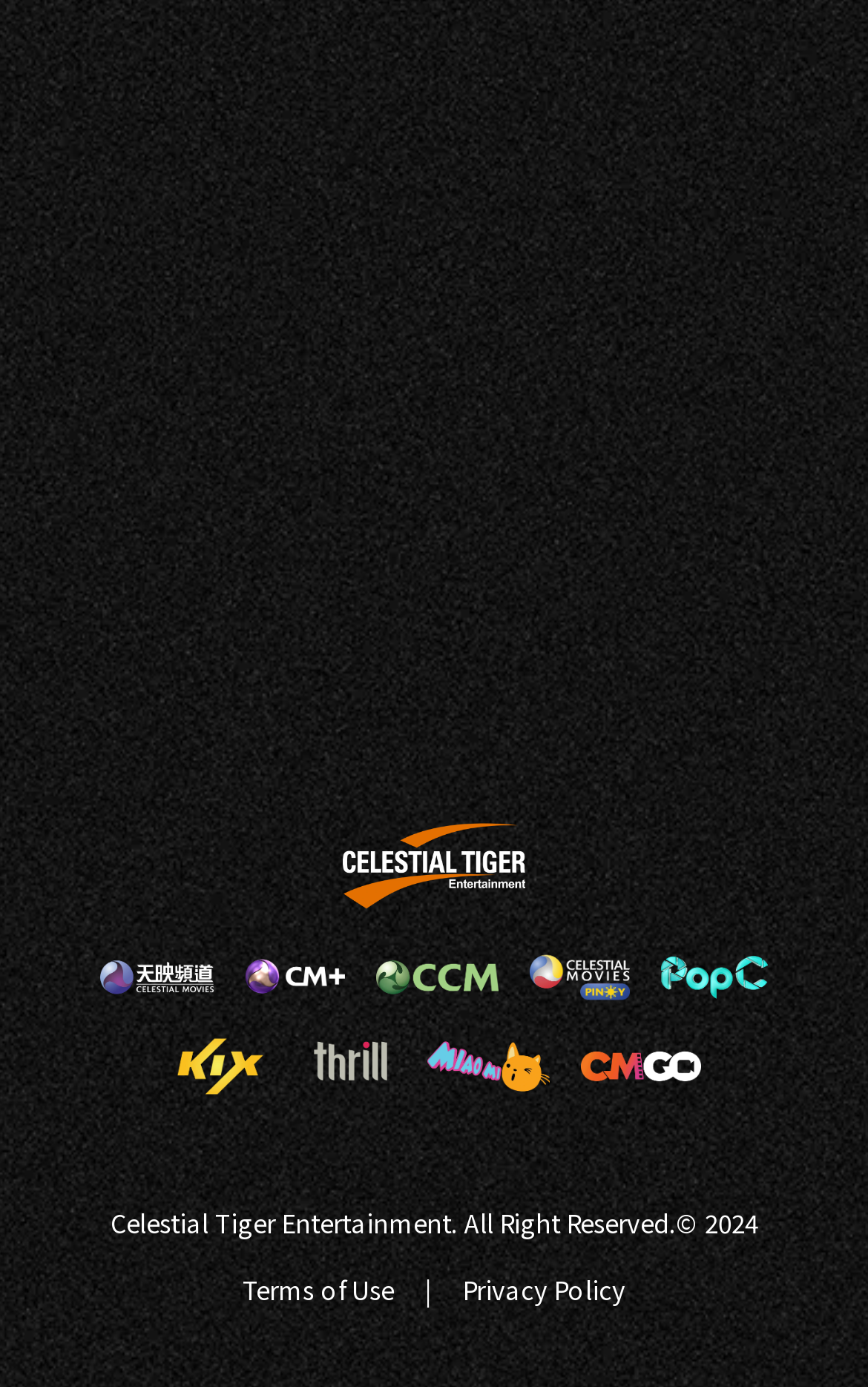Answer the question in one word or a short phrase:
How many links are there on the webpage?

14